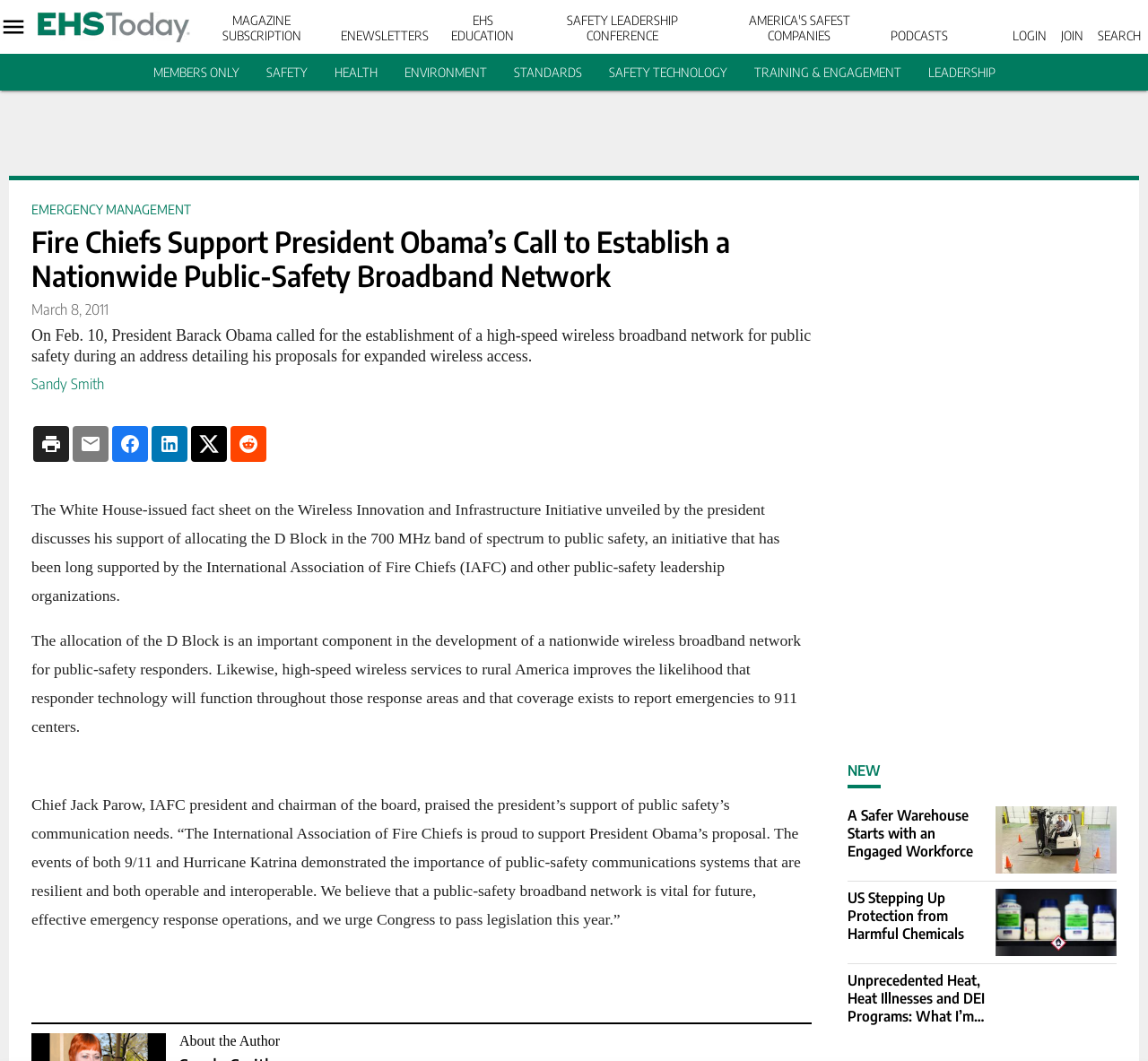Determine the bounding box coordinates for the region that must be clicked to execute the following instruction: "Click on the 'Fire Chiefs Support President Obama’s Call to Establish a Nationwide Public-Safety Broadband Network' heading".

[0.027, 0.211, 0.707, 0.276]